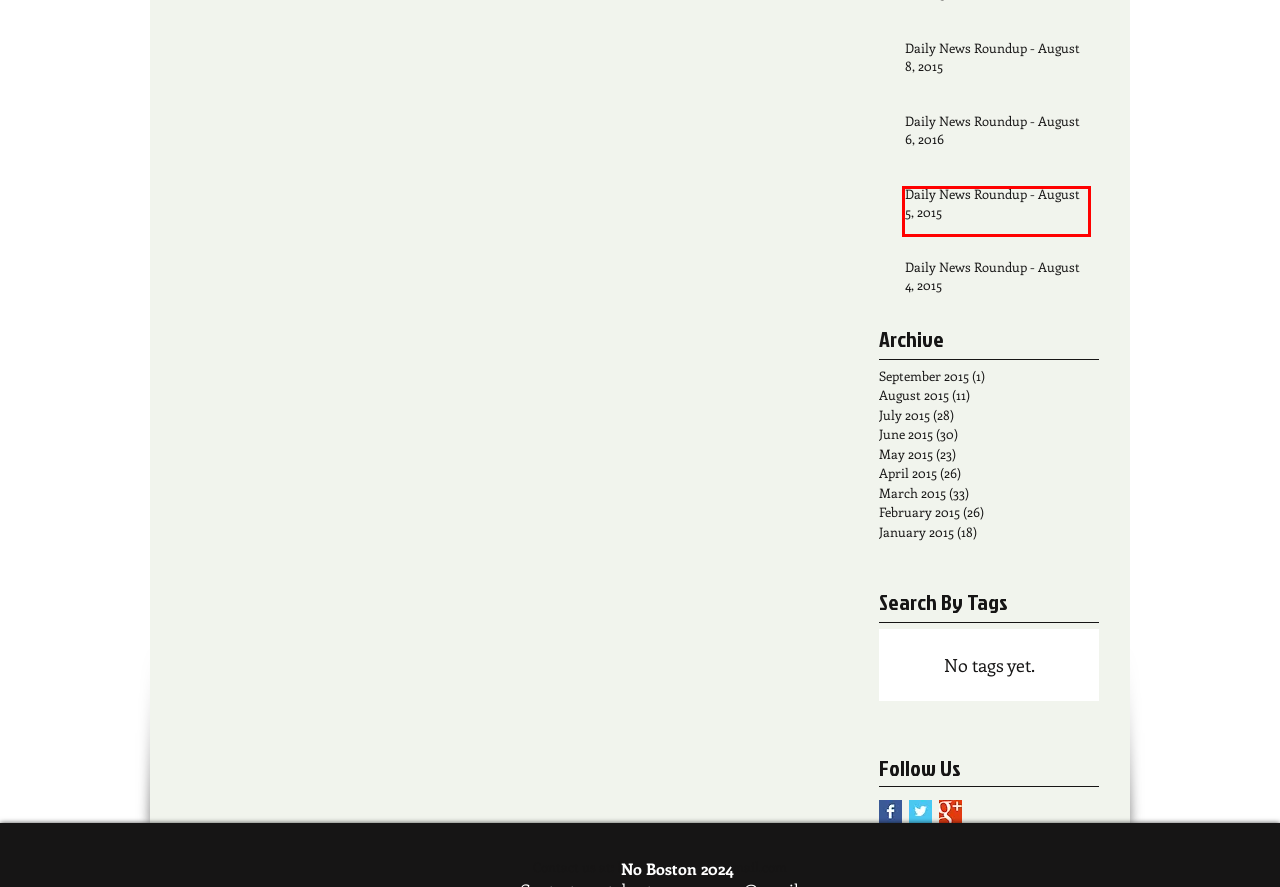Evaluate the webpage screenshot and identify the element within the red bounding box. Select the webpage description that best fits the new webpage after clicking the highlighted element. Here are the candidates:
A. February - 2015
B. August - 2015
C. March - 2015
D. July - 2015
E. September - 2015
F. Daily News Roundup - August 13, 2015
G. Daily News Roundup - August 11, 2015
H. January - 2015

G